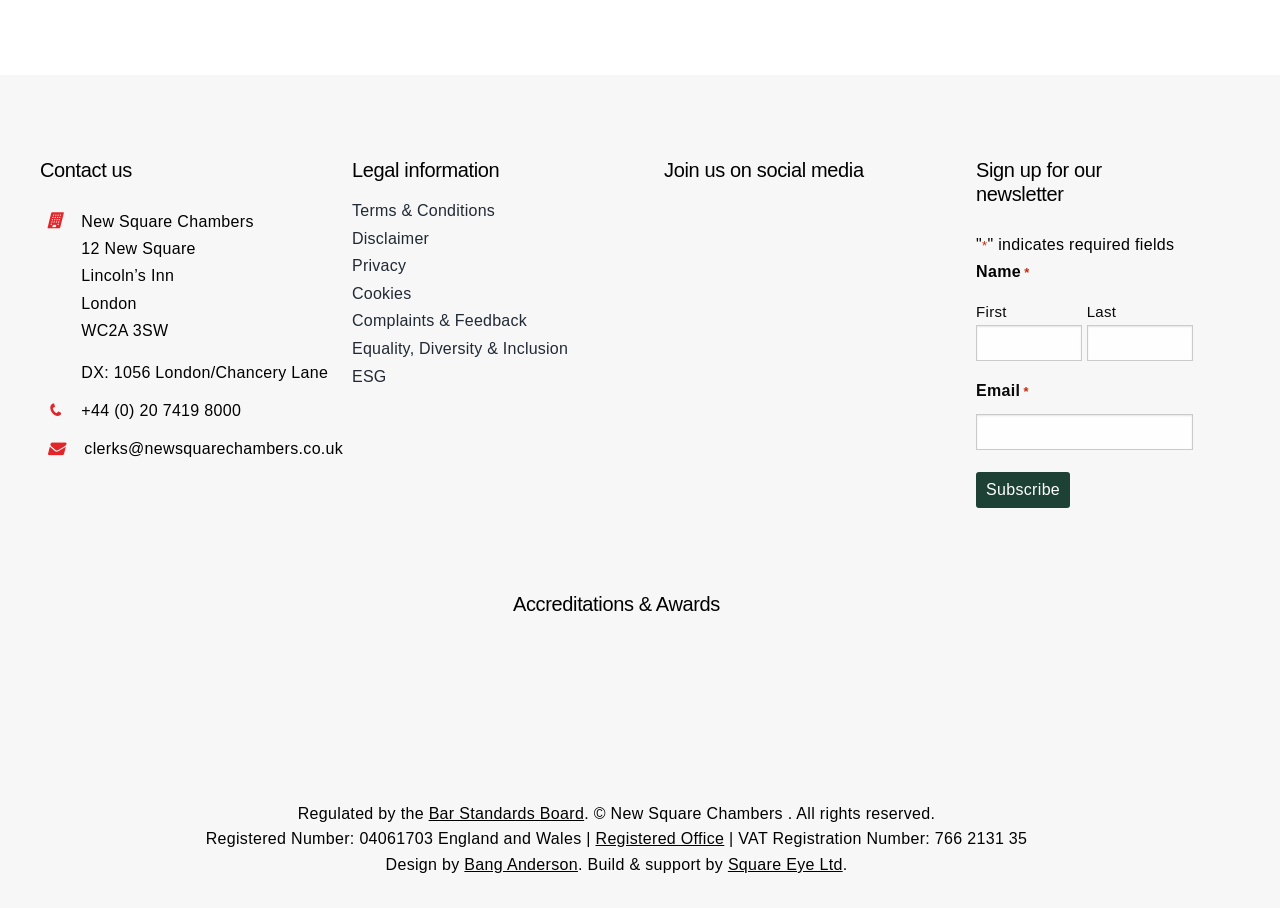Select the bounding box coordinates of the element I need to click to carry out the following instruction: "Call the phone number".

[0.038, 0.439, 0.188, 0.467]